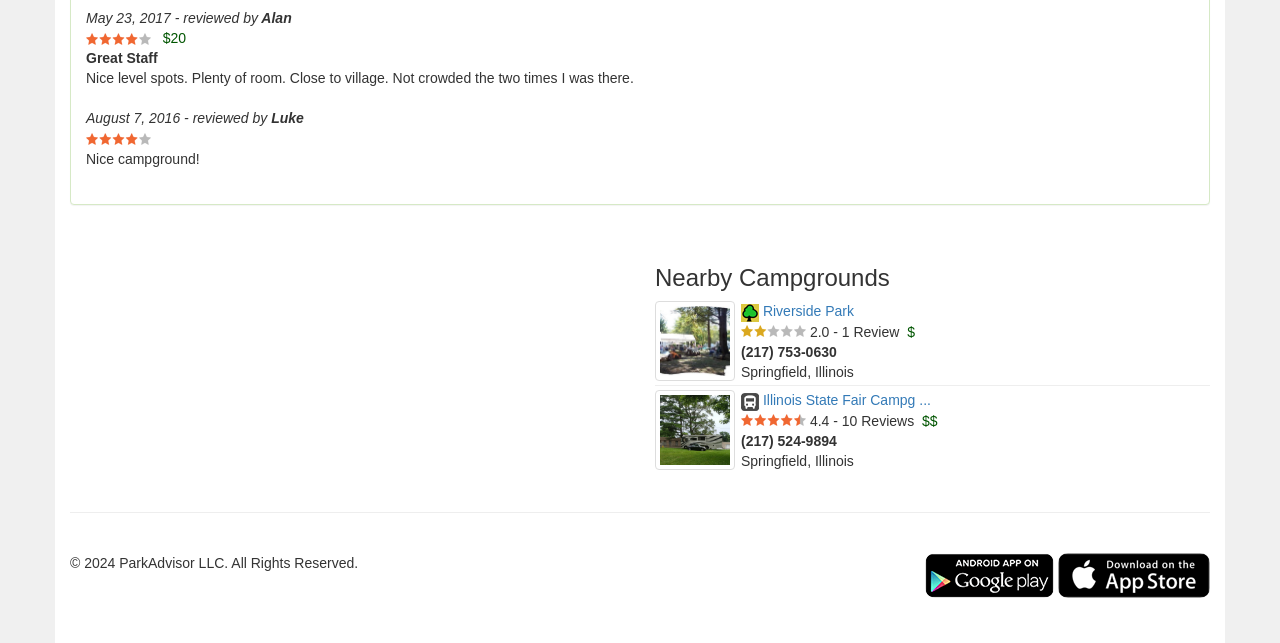What type of park is Riverside Park?
Please provide a comprehensive answer based on the visual information in the image.

I found the link to Riverside Park, which has an image element with the text 'County/City Parks', indicating the type of park it is.